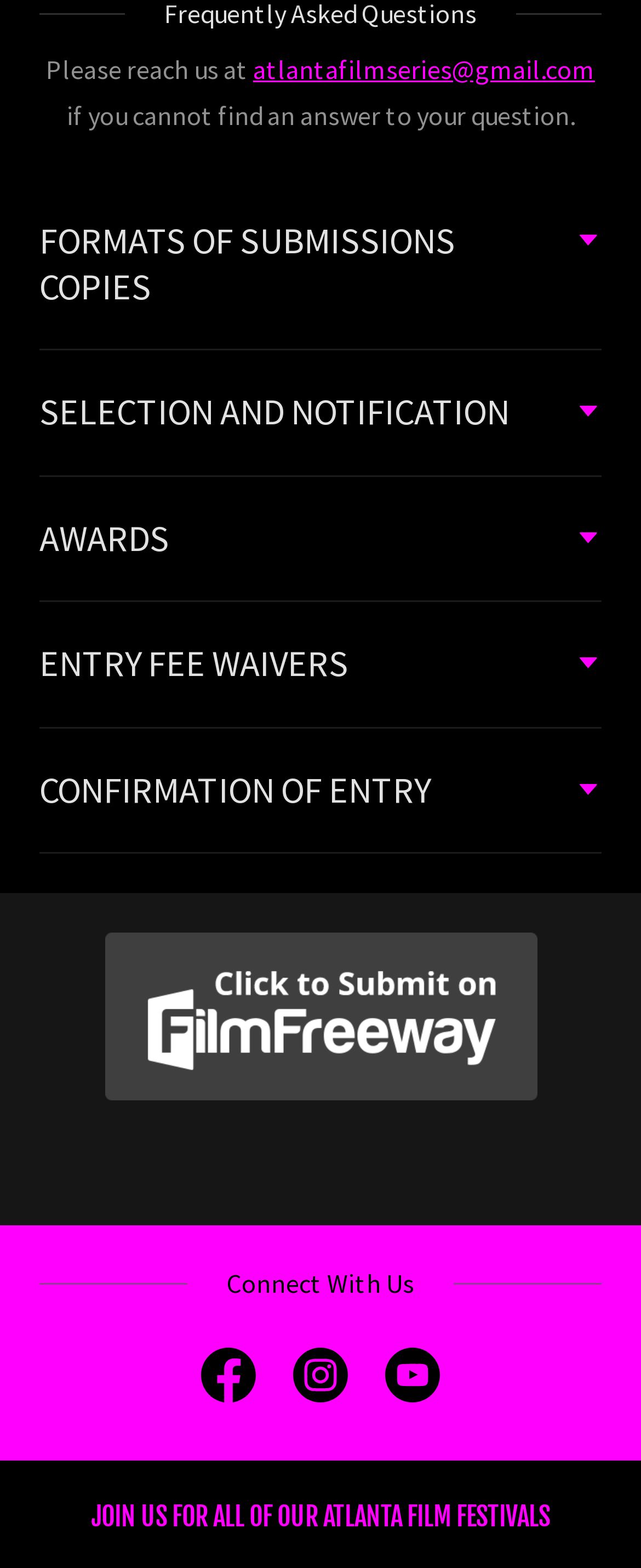How many buttons are on the webpage?
Please provide a single word or phrase as the answer based on the screenshot.

5